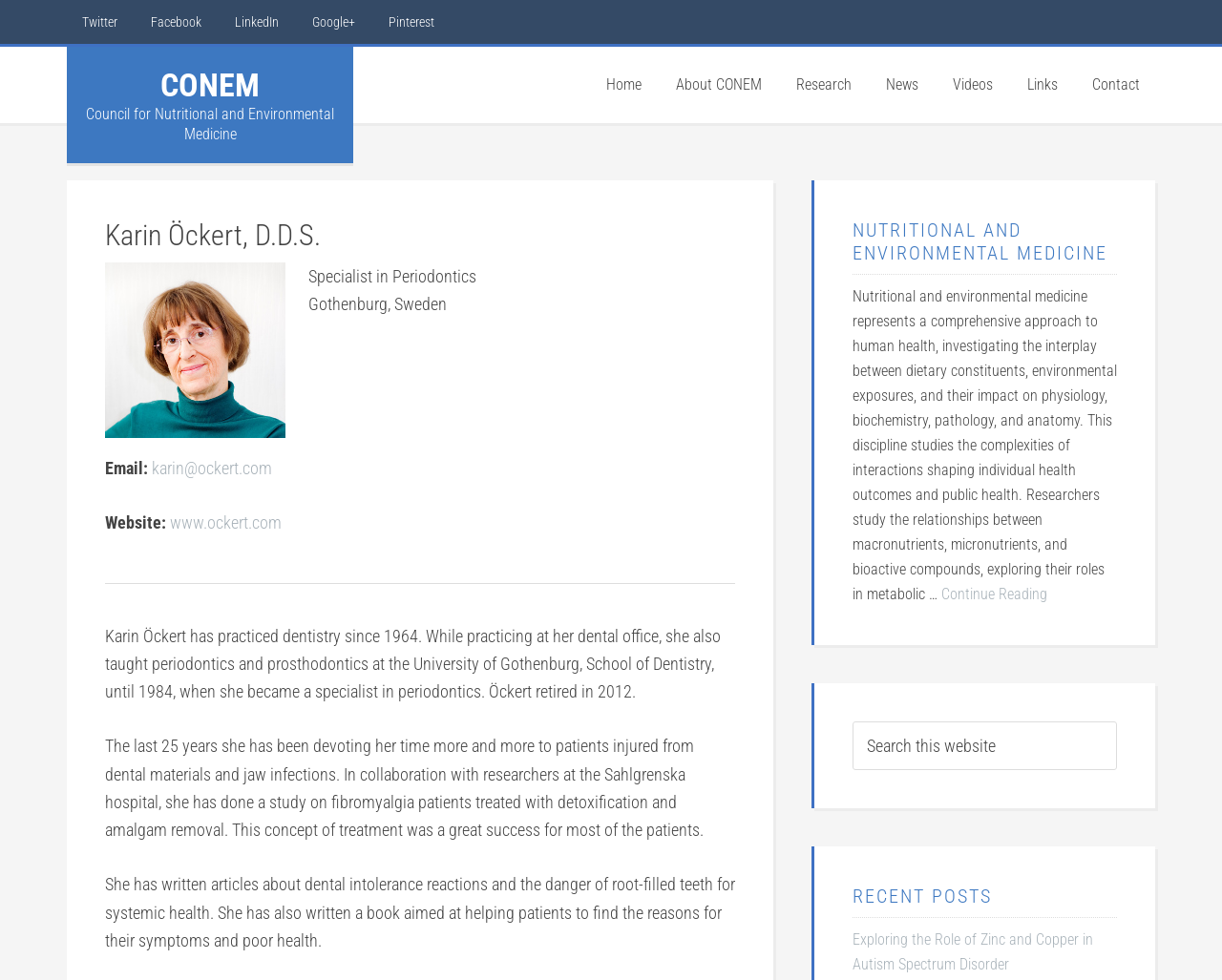Locate the bounding box coordinates of the element you need to click to accomplish the task described by this instruction: "Read about Nutritional and Environmental Medicine".

[0.698, 0.29, 0.914, 0.619]